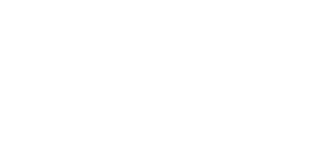Thoroughly describe everything you see in the image.

The image showcases a graphic representation related to the "Software Quality Testing (SQT) Training Service in Pune." This visual is likely relevant to the training program offered in the field of software quality assurance, highlighting the importance of effective software testing for delivering reliable products. Positioned prominently within a section of the webpage, the image contributes to a comprehensive overview of the training service, aiming to attract prospective students interested in enhancing their skills in software testing methodologies. The training program is part of a larger listing that includes various details such as location, pricing, and additional descriptors to guide potential participants.